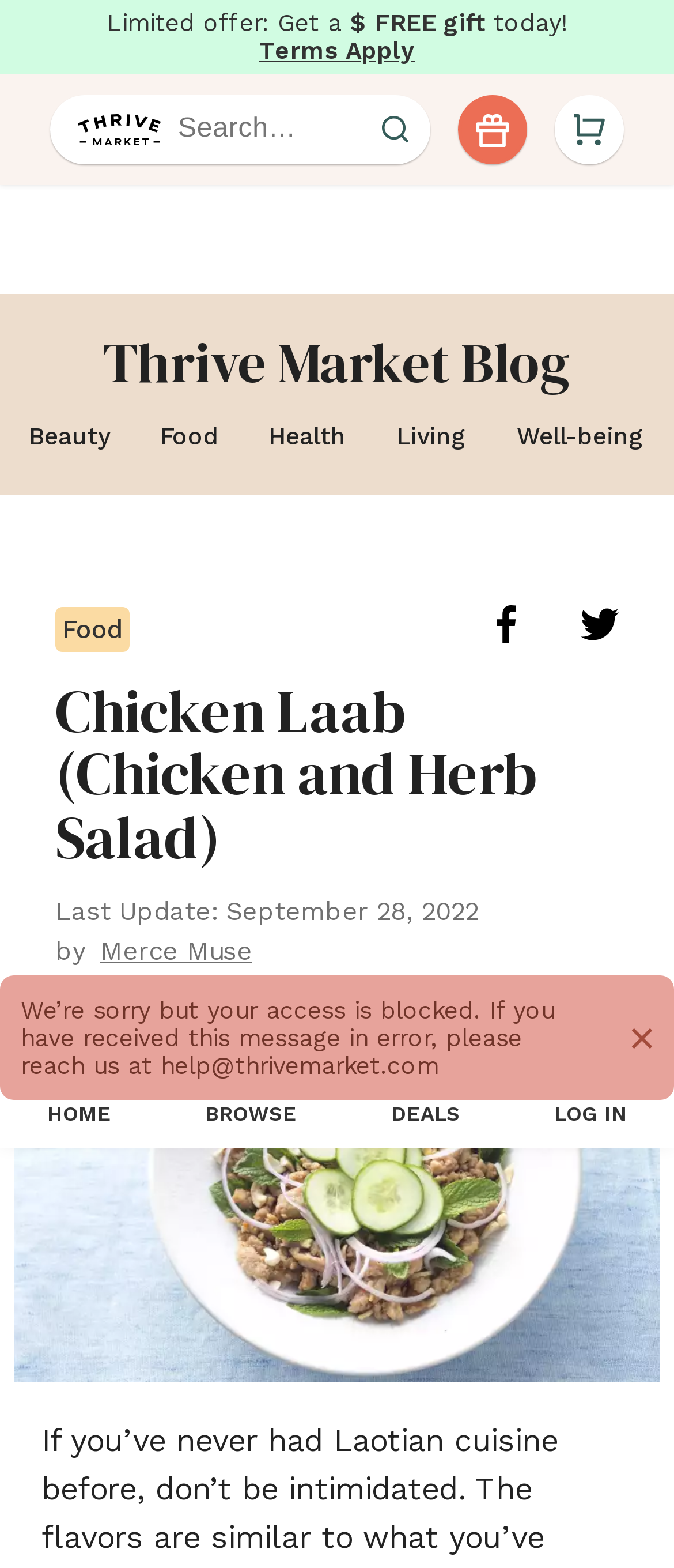What is the limited offer?
Provide an in-depth answer to the question, covering all aspects.

The limited offer is mentioned in the static text elements at the top of the webpage, which says 'Limited offer: Get a FREE gift today!'.